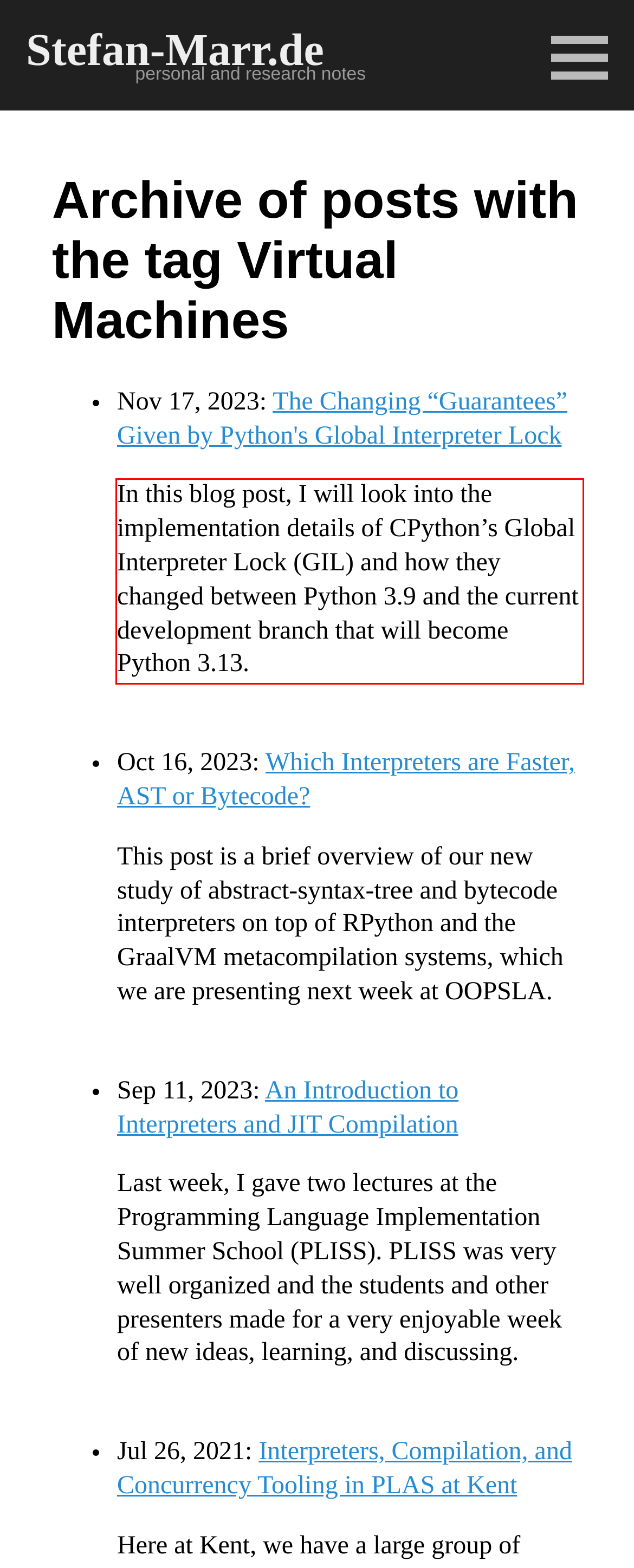You have a webpage screenshot with a red rectangle surrounding a UI element. Extract the text content from within this red bounding box.

In this blog post, I will look into the implementation details of CPython’s Global Interpreter Lock (GIL) and how they changed between Python 3.9 and the current development branch that will become Python 3.13.